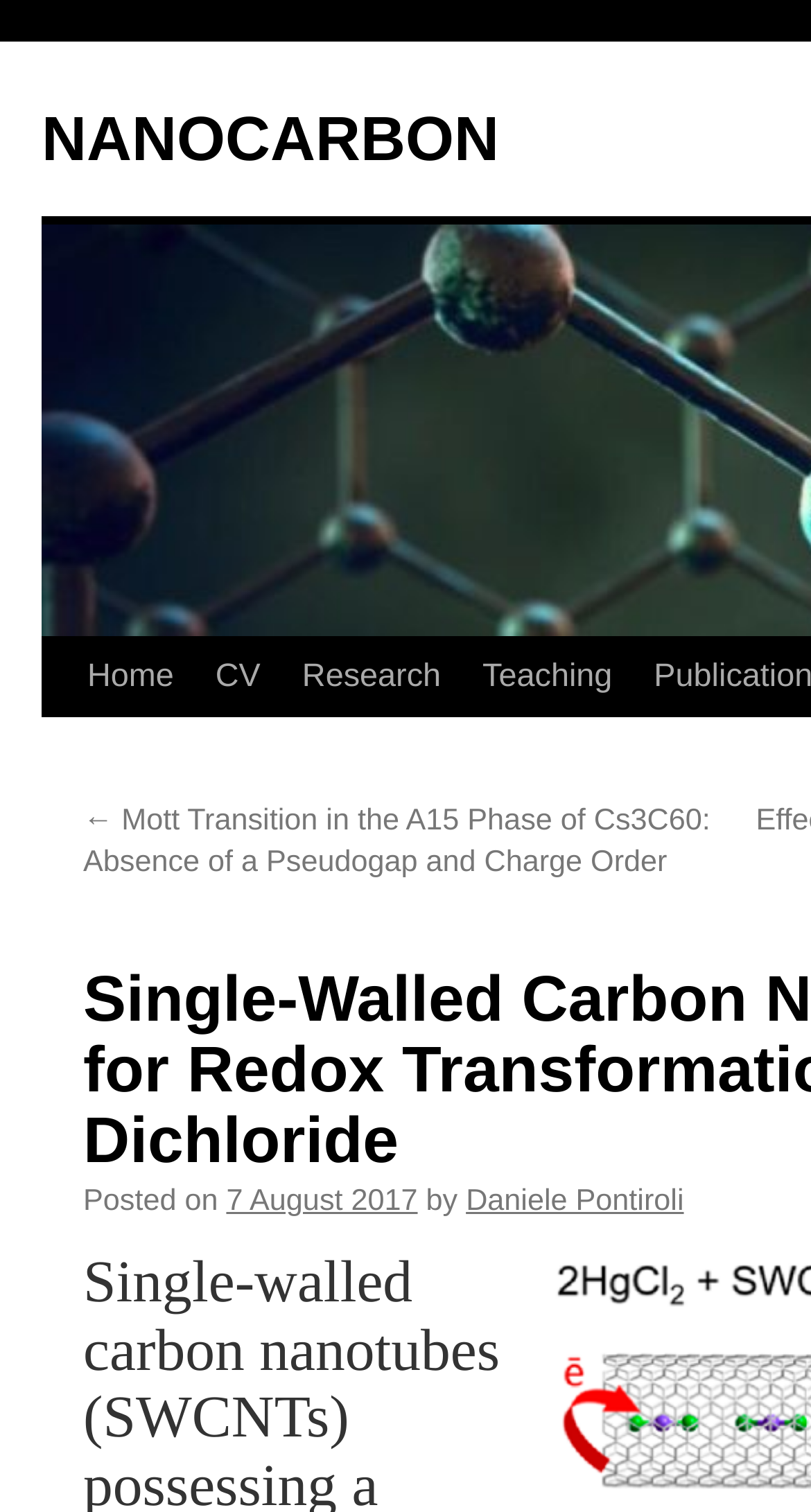What is the date of the first research article?
Please respond to the question with a detailed and well-explained answer.

The date of the first research article is mentioned below the title of the article, and it says 'Posted on 7 August 2017'. This can be determined by looking at the OCR text of the link element with coordinates [0.279, 0.784, 0.515, 0.806].